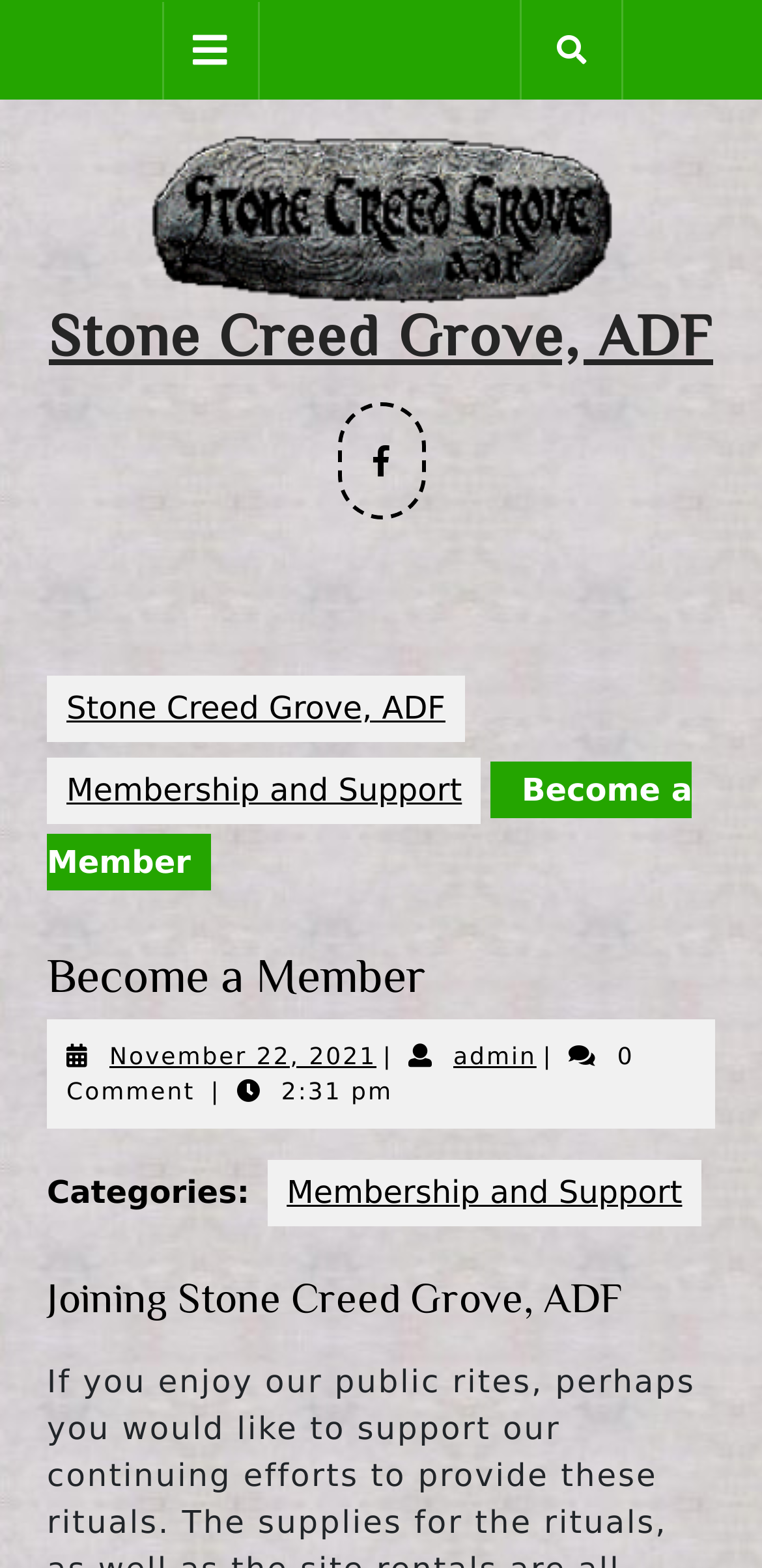Extract the bounding box coordinates for the HTML element that matches this description: "Stone Creed Grove, ADF". The coordinates should be four float numbers between 0 and 1, i.e., [left, top, right, bottom].

[0.064, 0.194, 0.936, 0.232]